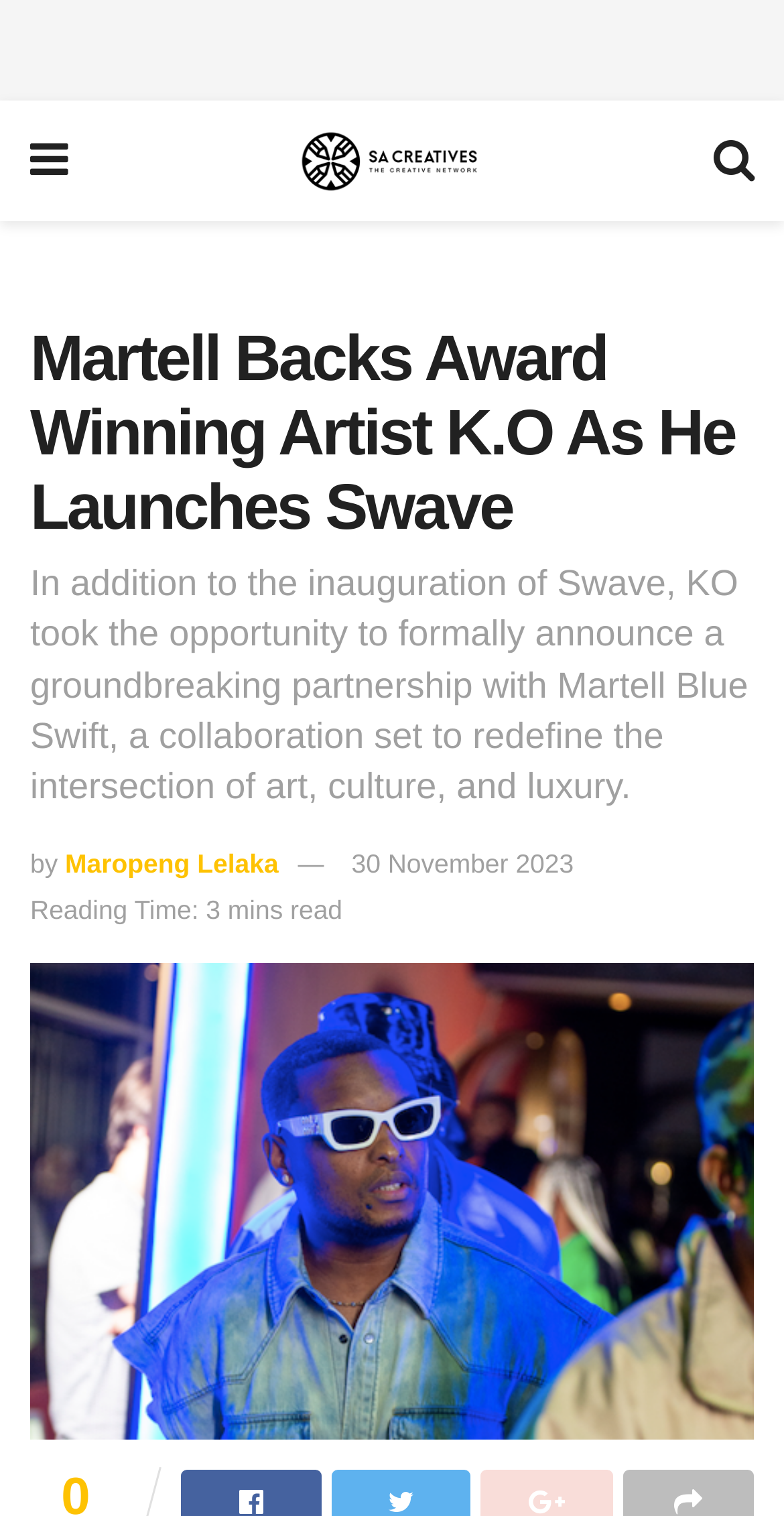Determine the bounding box coordinates for the UI element matching this description: "30 November 2023".

[0.448, 0.56, 0.732, 0.58]